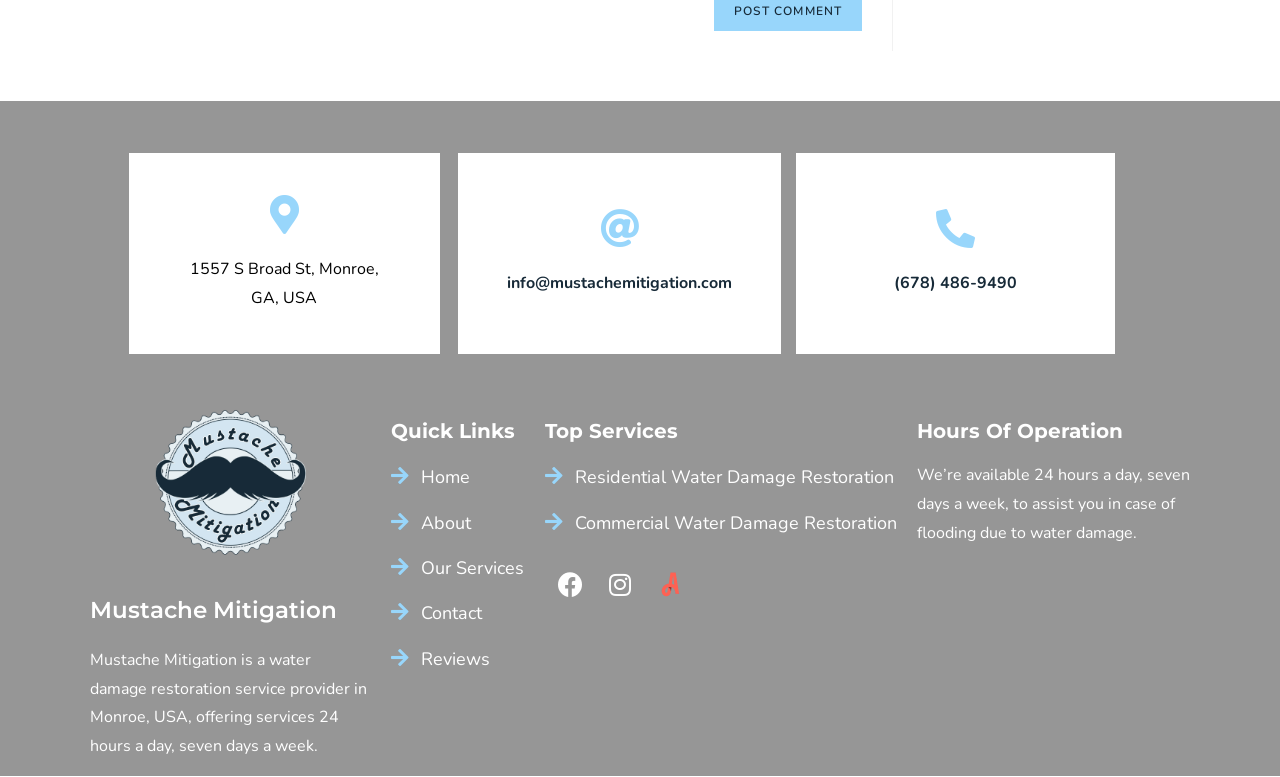Select the bounding box coordinates of the element I need to click to carry out the following instruction: "contact via email".

[0.396, 0.35, 0.572, 0.379]